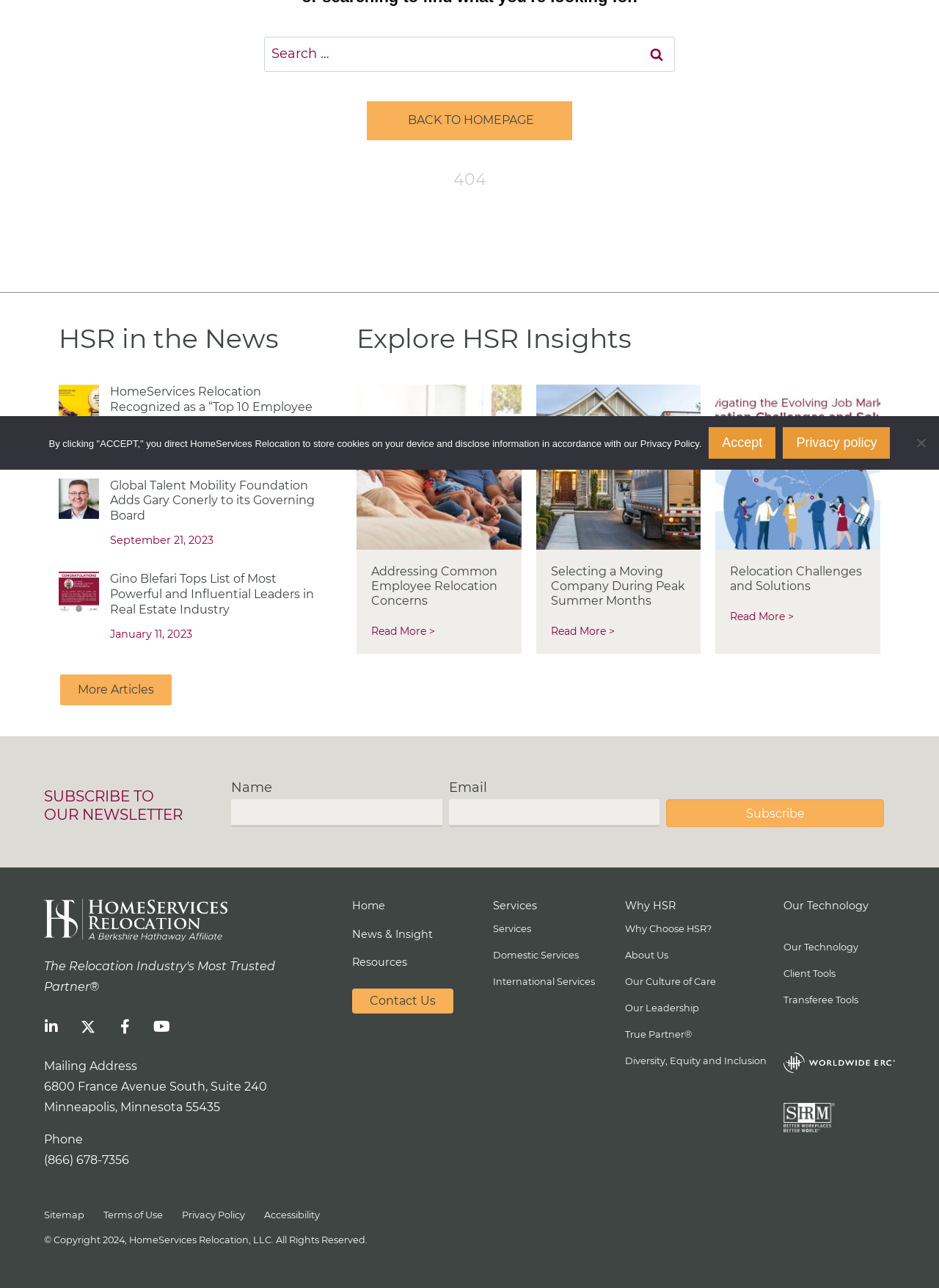Identify the bounding box coordinates for the UI element that matches this description: "title="Relocation Challenges and Solutions"".

[0.762, 0.299, 0.937, 0.427]